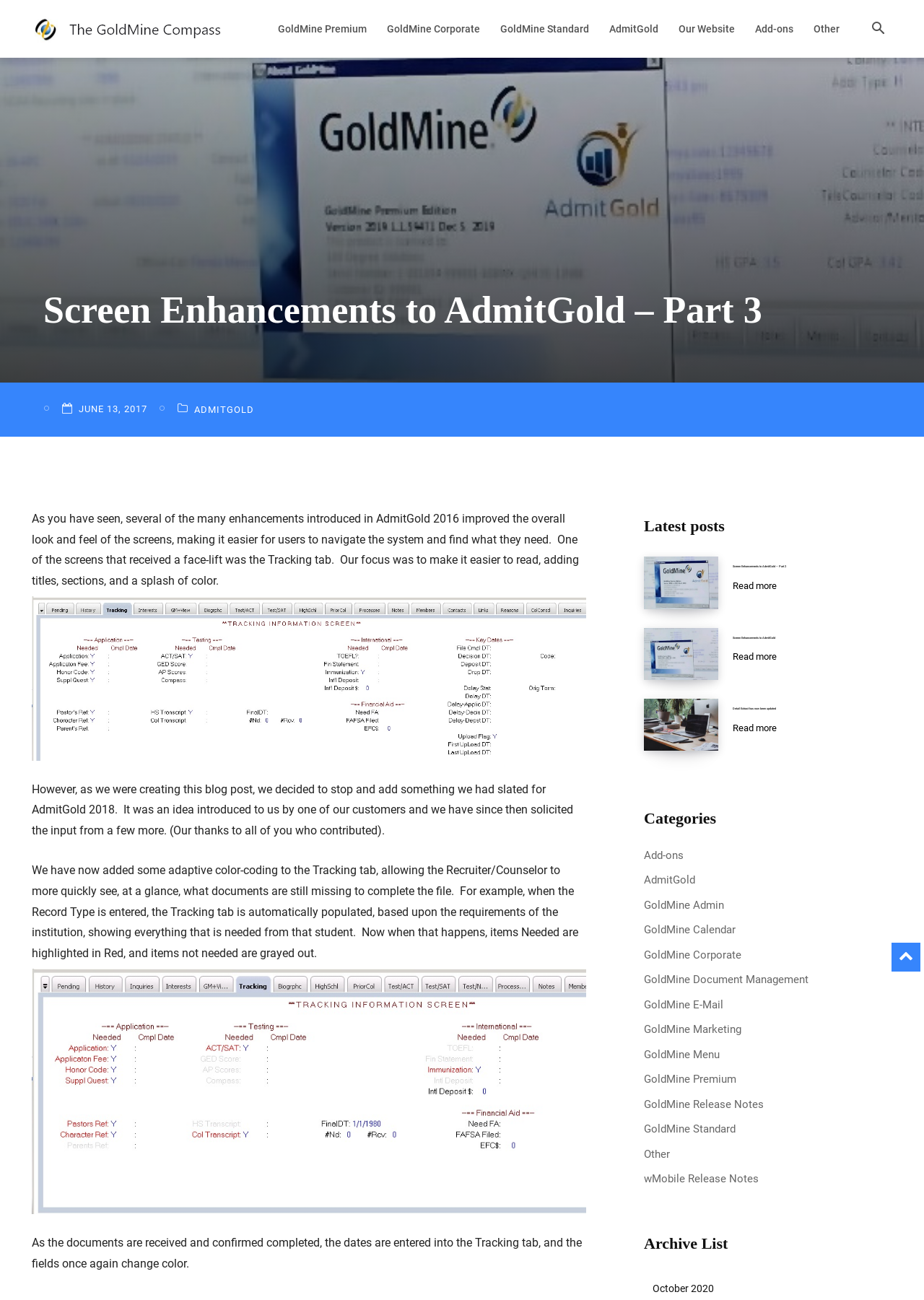What is the date of the blog post?
Please provide a single word or phrase as the answer based on the screenshot.

June 13, 2017